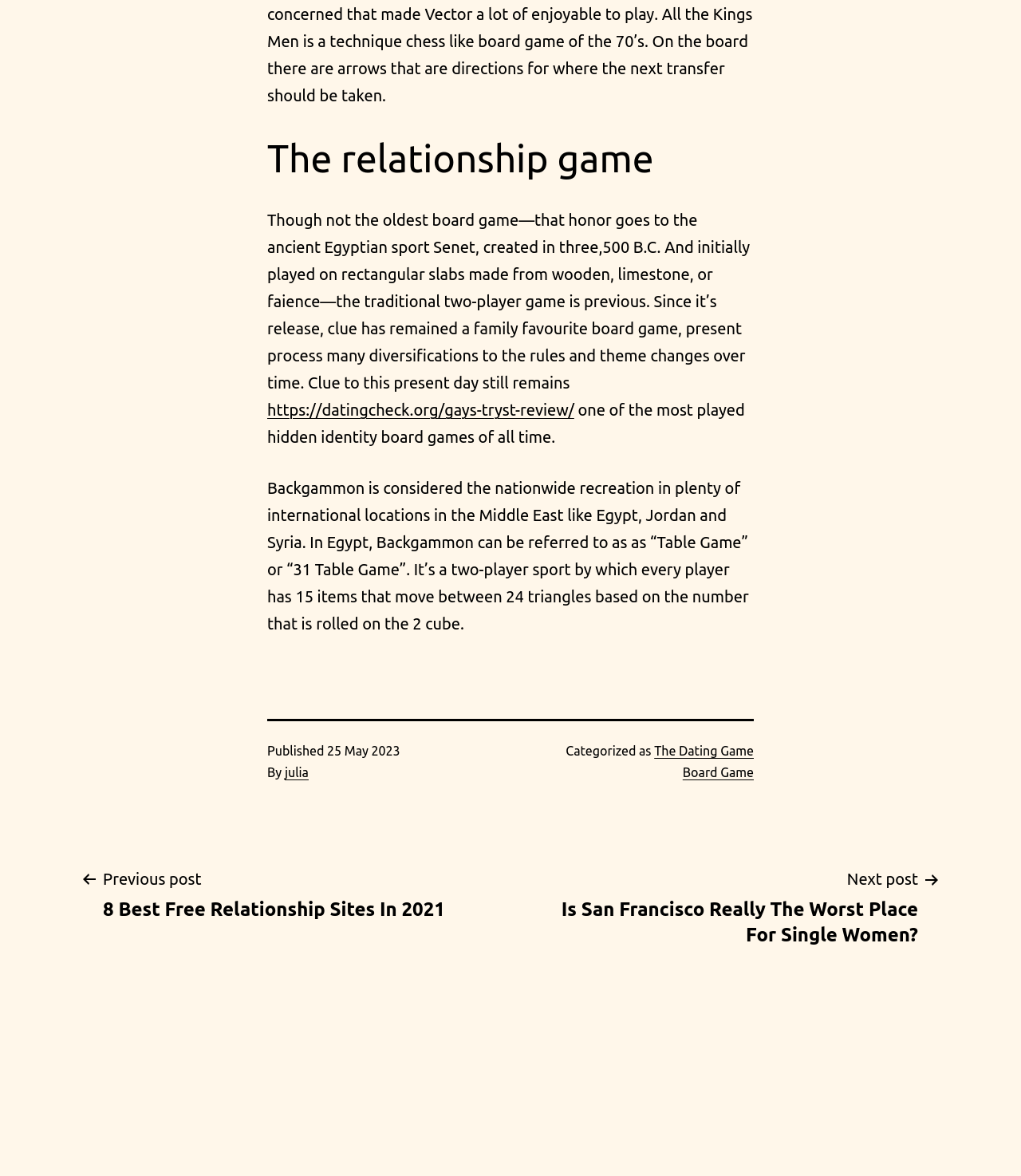Provide a short, one-word or phrase answer to the question below:
What is the date of publication of the article?

25 May 2023